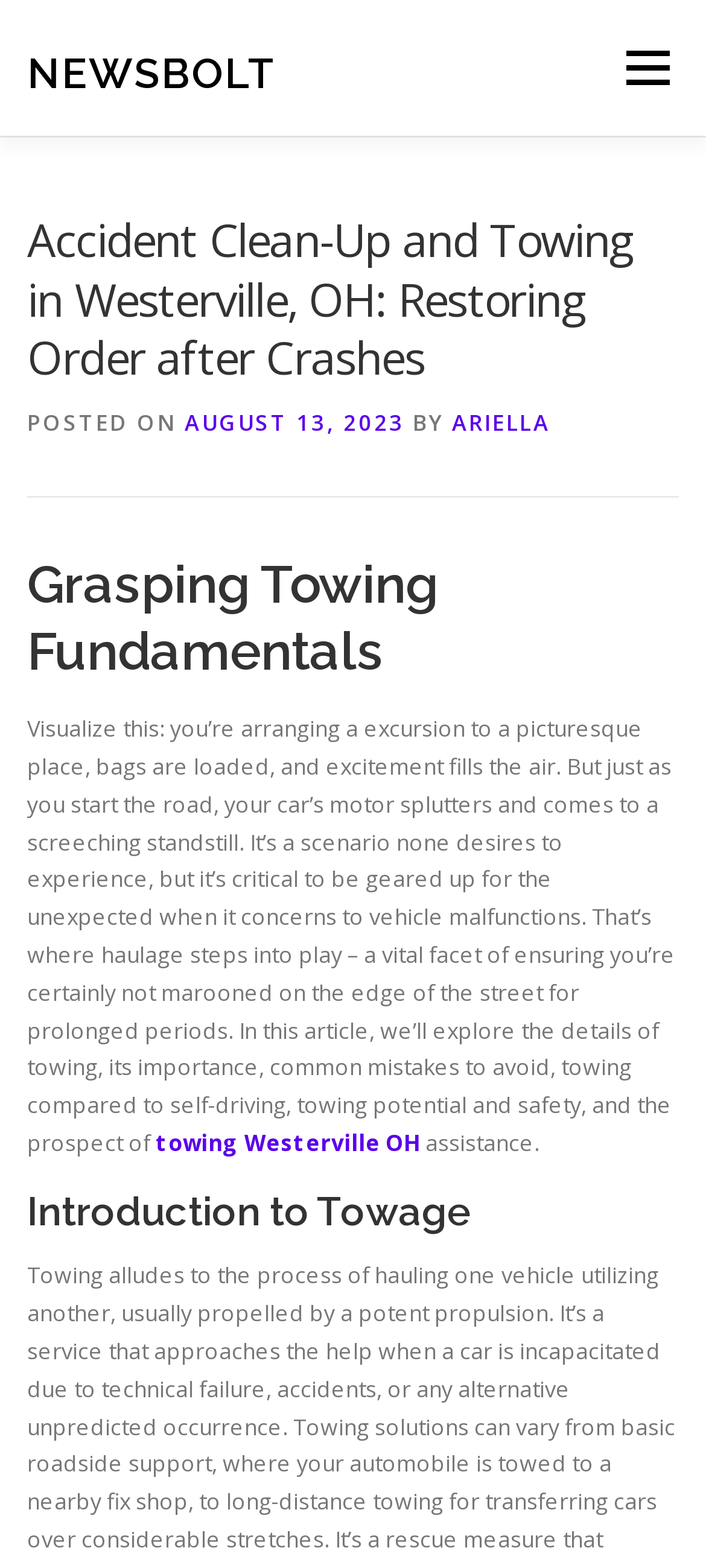What is the date of the latest article?
Examine the image and give a concise answer in one word or a short phrase.

August 13, 2023